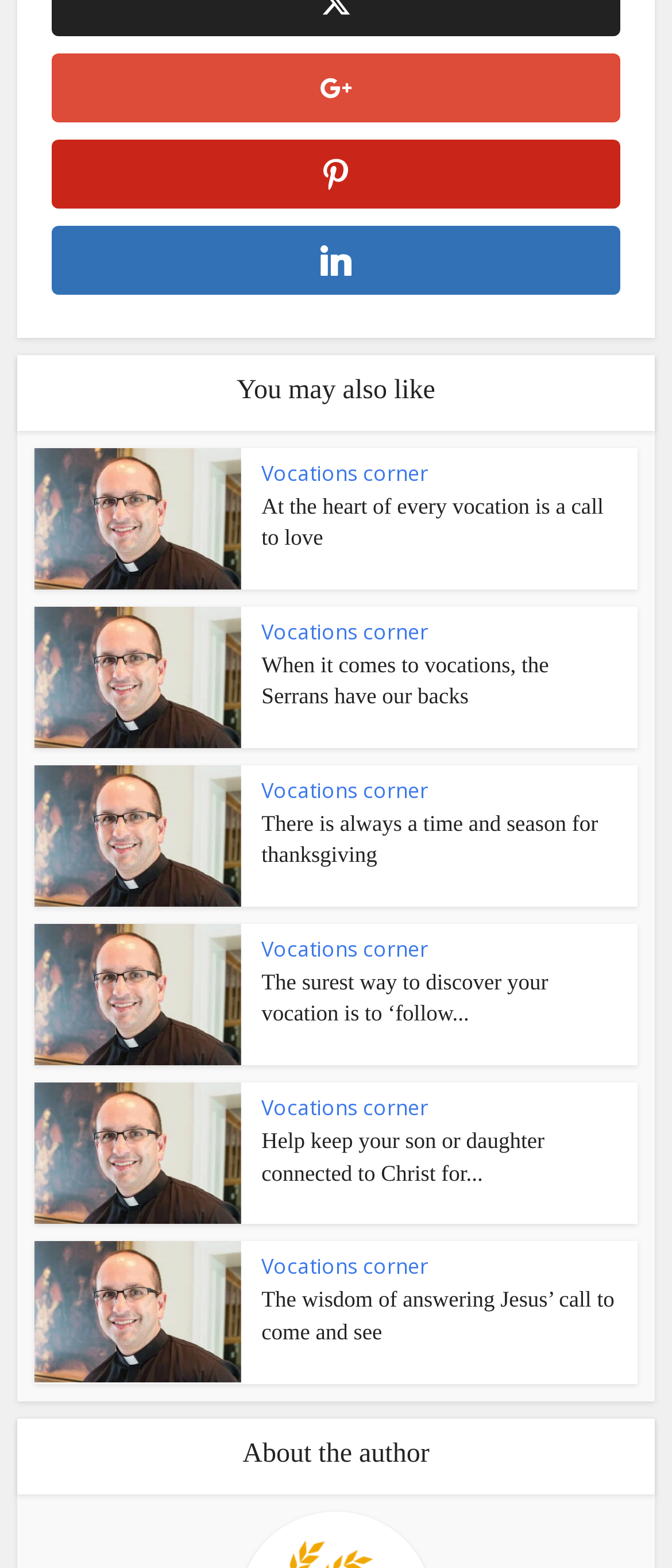Pinpoint the bounding box coordinates of the clickable area needed to execute the instruction: "Click on the '' icon". The coordinates should be specified as four float numbers between 0 and 1, i.e., [left, top, right, bottom].

[0.076, 0.034, 0.924, 0.078]